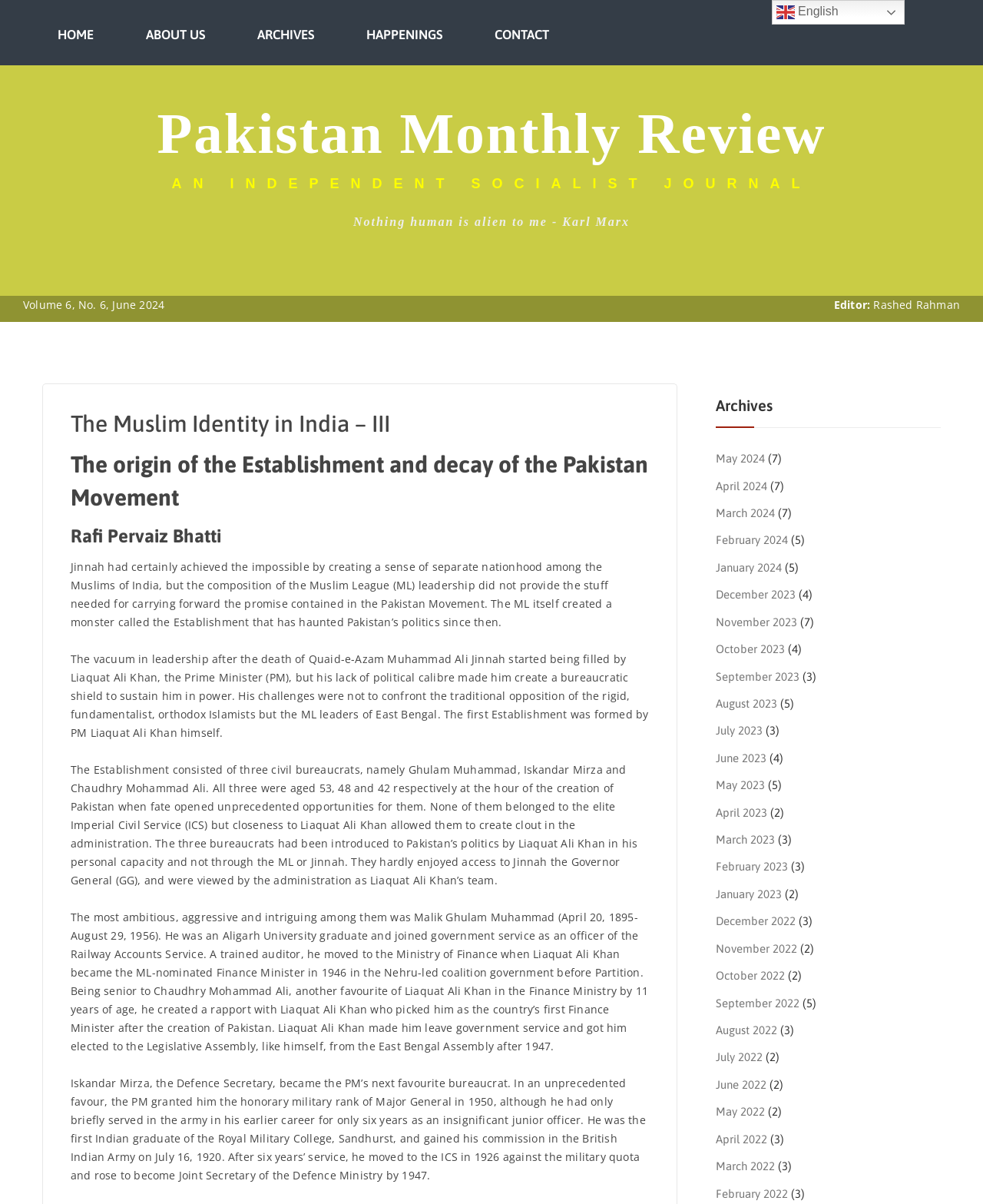Offer a thorough description of the webpage.

The webpage is titled "The Muslim Identity in India – III – Pakistan Monthly Review". At the top, there are six links: "HOME", "ABOUT US", "ARCHIVES", "HAPPENINGS", and "CONTACT", which are evenly spaced and aligned horizontally. Below these links, there is a larger link with the title of the webpage, "Pakistan Monthly Review AN INDEPENDENT SOCIALIST JOURNAL Nothing human is alien to me - Karl Marx".

On the left side of the page, there is a section with the volume and issue number, "Volume 6, No. 6, June 2024", followed by the editor's name, "Rashed Rahman". 

The main content of the page is divided into sections with headings. The first heading is "The Muslim Identity in India – III", followed by a subheading "The origin of the Establishment and decay of the Pakistan Movement" and another subheading "Rafi Pervaiz Bhatti". 

Below these headings, there are four paragraphs of text that discuss the topic of the Muslim identity in India and the Pakistan Movement. The text is dense and informative, with no images or breaks in between.

On the right side of the page, there is a section titled "Archives" with a list of links to previous issues of the journal, organized by month and year. Each link has a number in parentheses, indicating the number of articles in that issue. The list of links goes from May 2024 to December 2022.

At the very top right corner of the page, there is a link to switch the language to English, accompanied by a small flag icon.